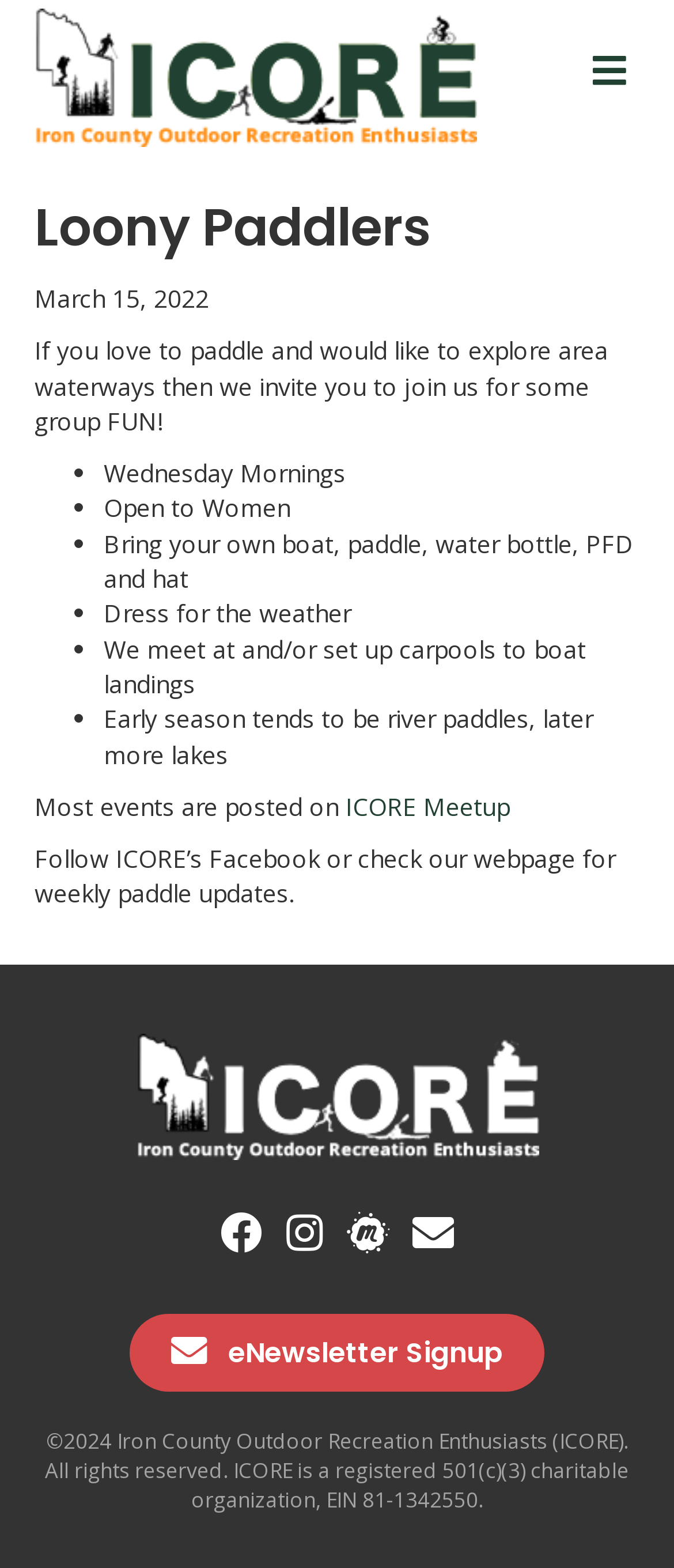Locate the UI element described by ICORE Meetup in the provided webpage screenshot. Return the bounding box coordinates in the format (top-left x, top-left y, bottom-right x, bottom-right y), ensuring all values are between 0 and 1.

[0.513, 0.504, 0.756, 0.525]